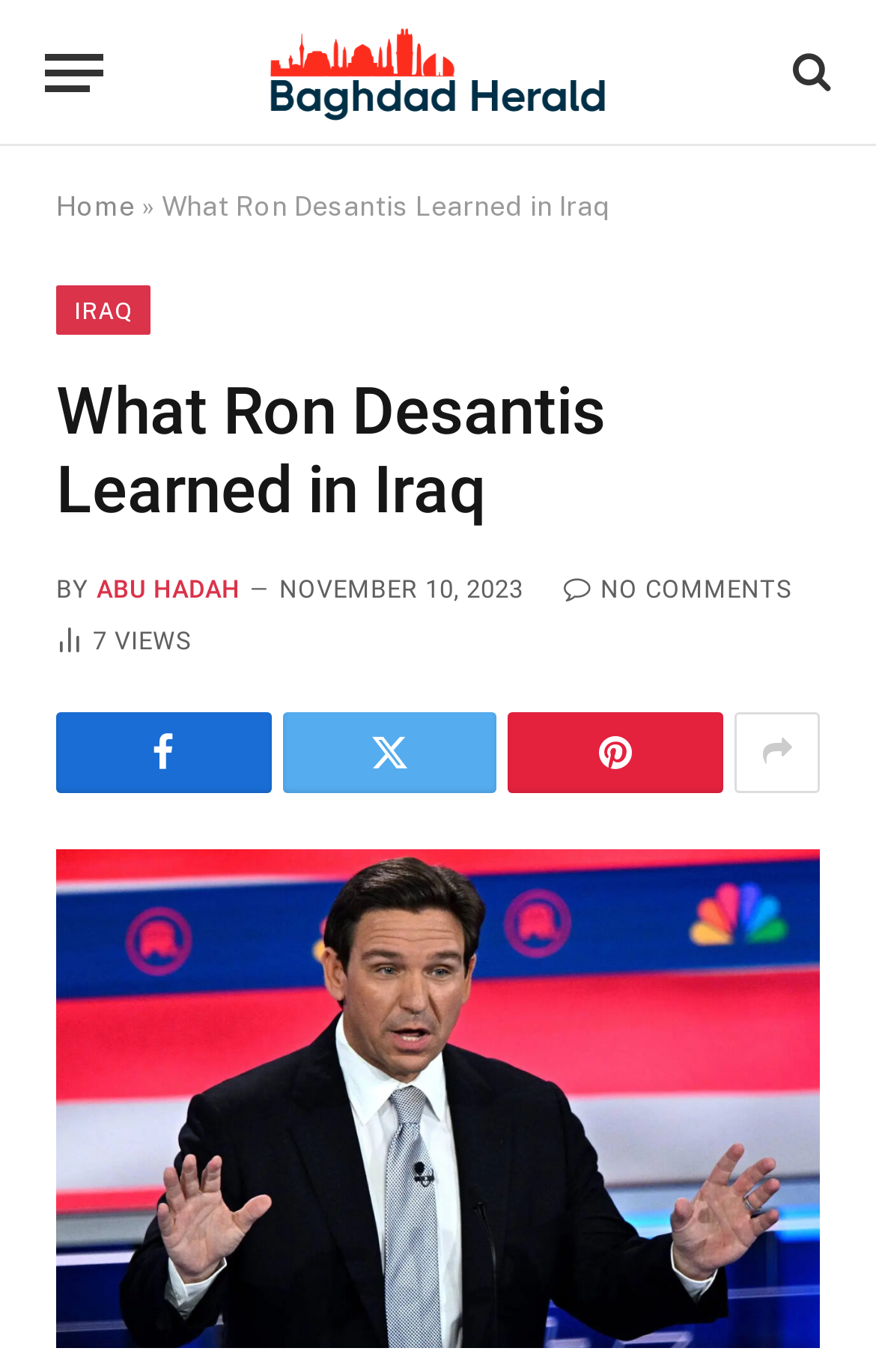Find the bounding box coordinates for the area you need to click to carry out the instruction: "View articles in IRAQ category". The coordinates should be four float numbers between 0 and 1, indicated as [left, top, right, bottom].

[0.064, 0.209, 0.172, 0.245]